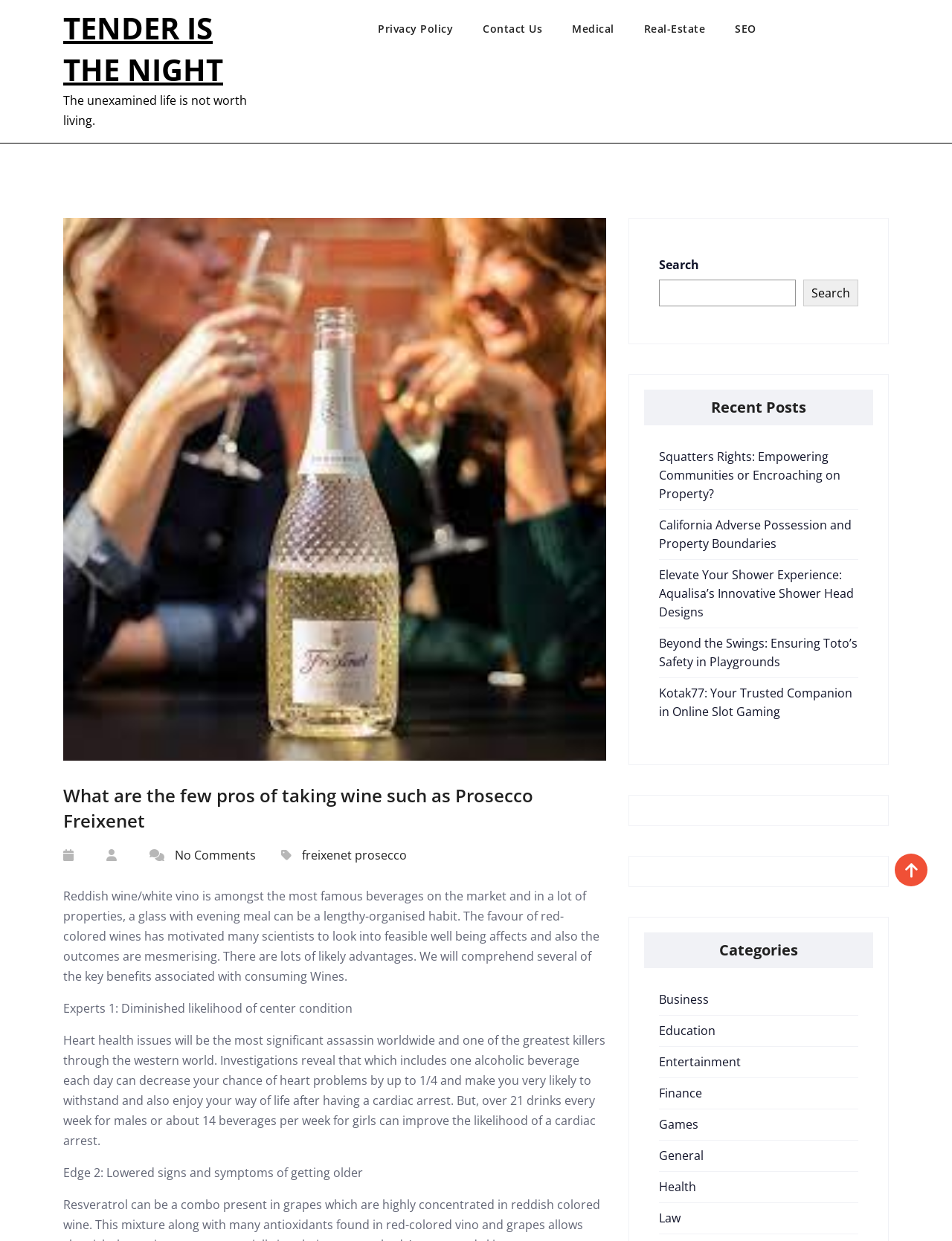Identify the bounding box coordinates of the clickable region necessary to fulfill the following instruction: "Search for something". The bounding box coordinates should be four float numbers between 0 and 1, i.e., [left, top, right, bottom].

[0.677, 0.188, 0.917, 0.265]